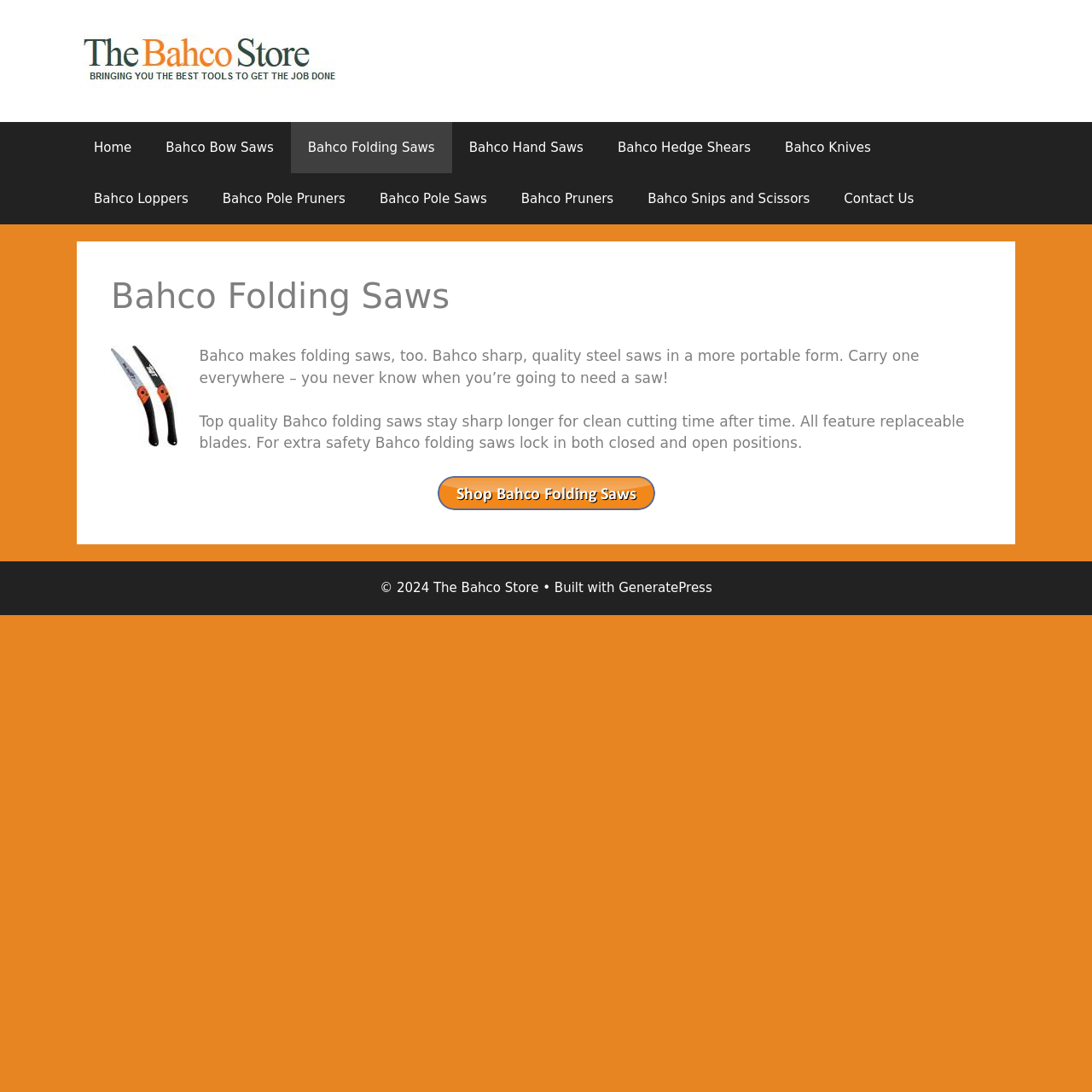How many links are there in the navigation section?
Based on the image, answer the question in a detailed manner.

The navigation section contains 11 links, which are 'Home', 'Bahco Bow Saws', 'Bahco Folding Saws', 'Bahco Hand Saws', 'Bahco Hedge Shears', 'Bahco Knives', 'Bahco Loppers', 'Bahco Pole Pruners', 'Bahco Pole Saws', 'Bahco Pruners', and 'Contact Us'.